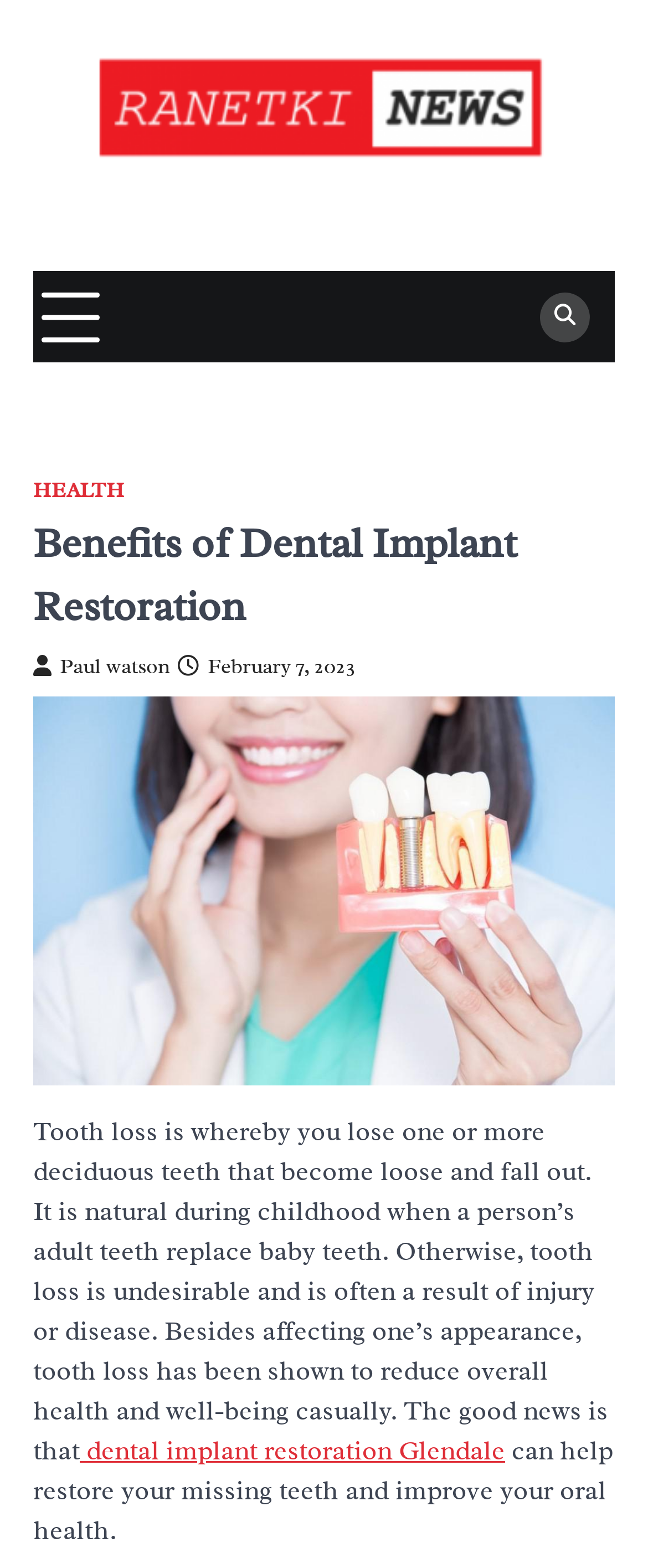When was the article published? Based on the screenshot, please respond with a single word or phrase.

February 7, 2023